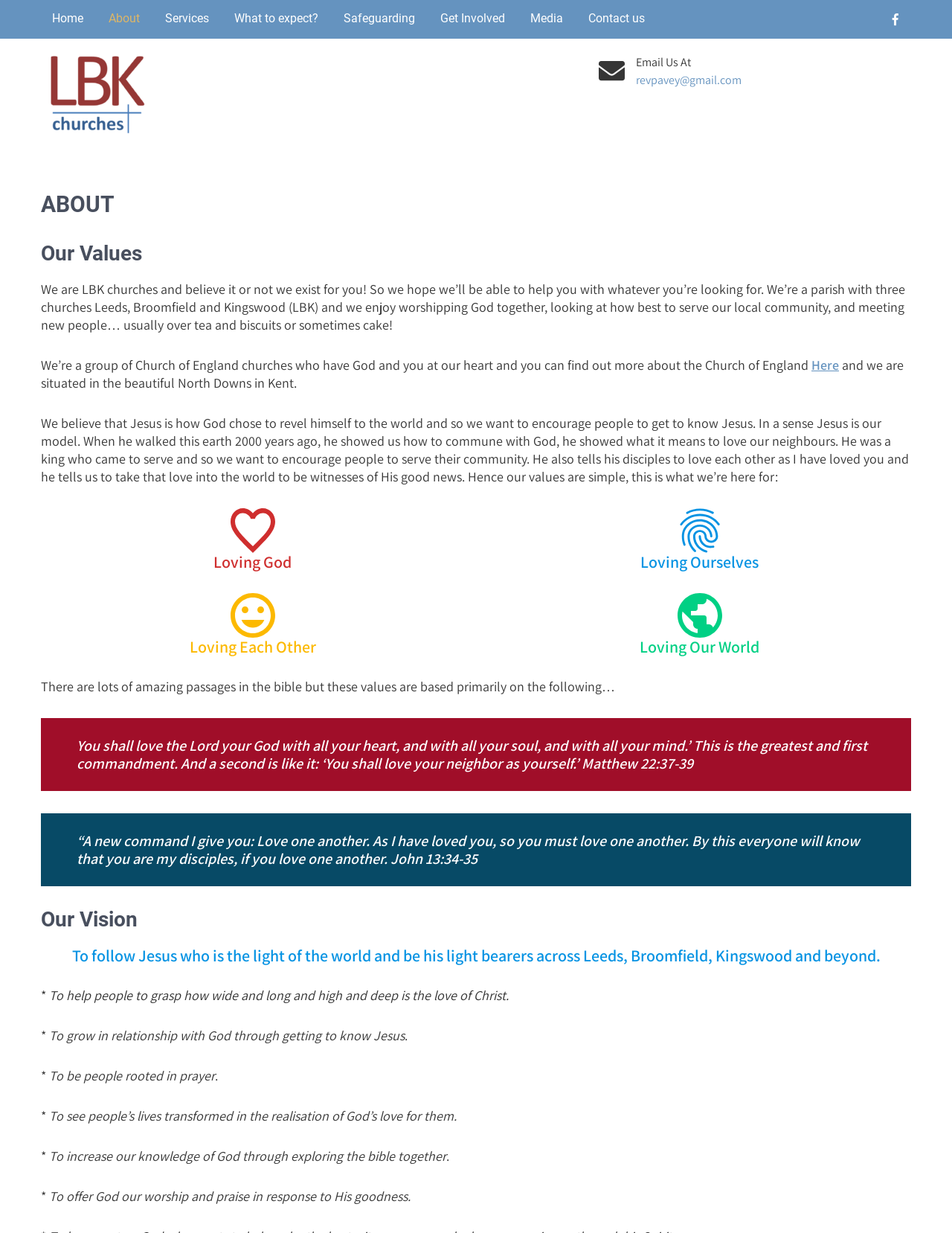Identify the bounding box coordinates of the specific part of the webpage to click to complete this instruction: "Click the 'Contact us' link".

[0.606, 0.0, 0.689, 0.03]